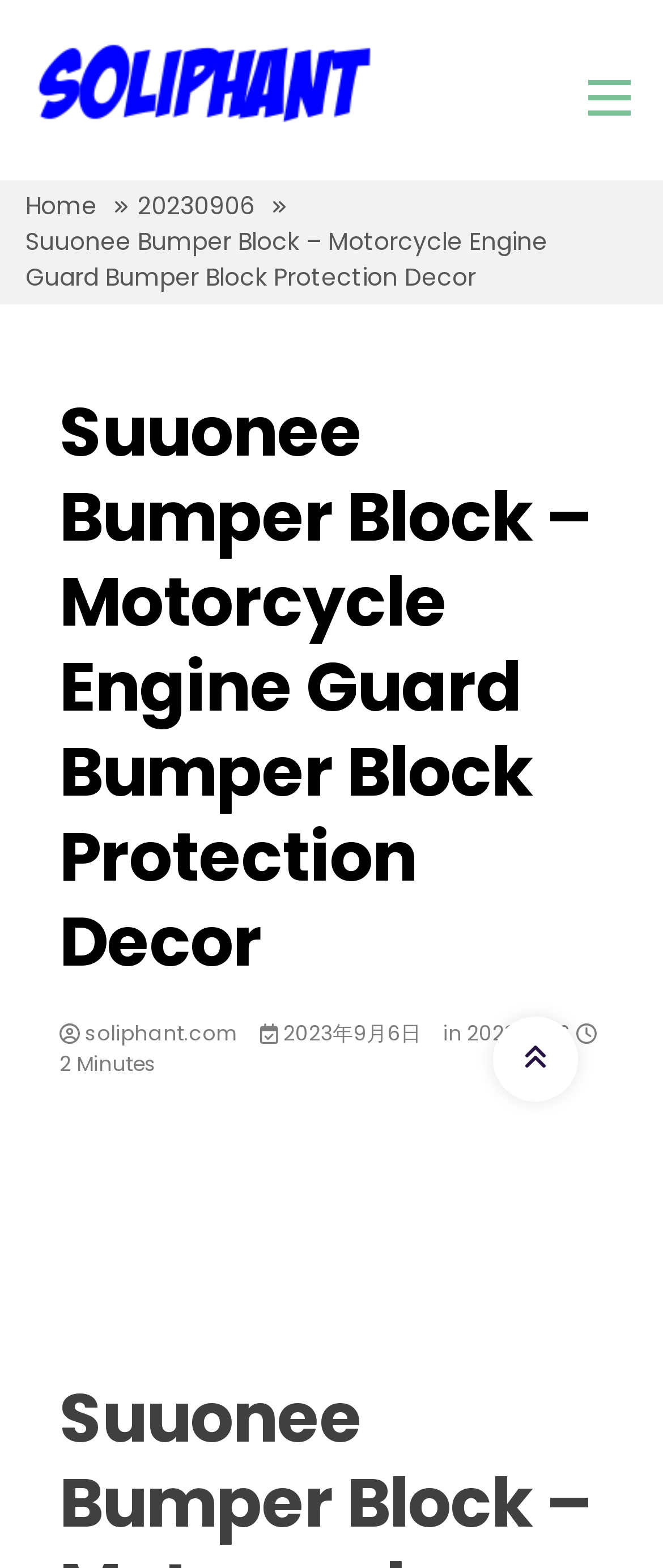Please determine the bounding box coordinates for the UI element described here. Use the format (top-left x, top-left y, bottom-right x, bottom-right y) with values bounded between 0 and 1: parent_node: soliphant

[0.038, 0.022, 0.58, 0.093]